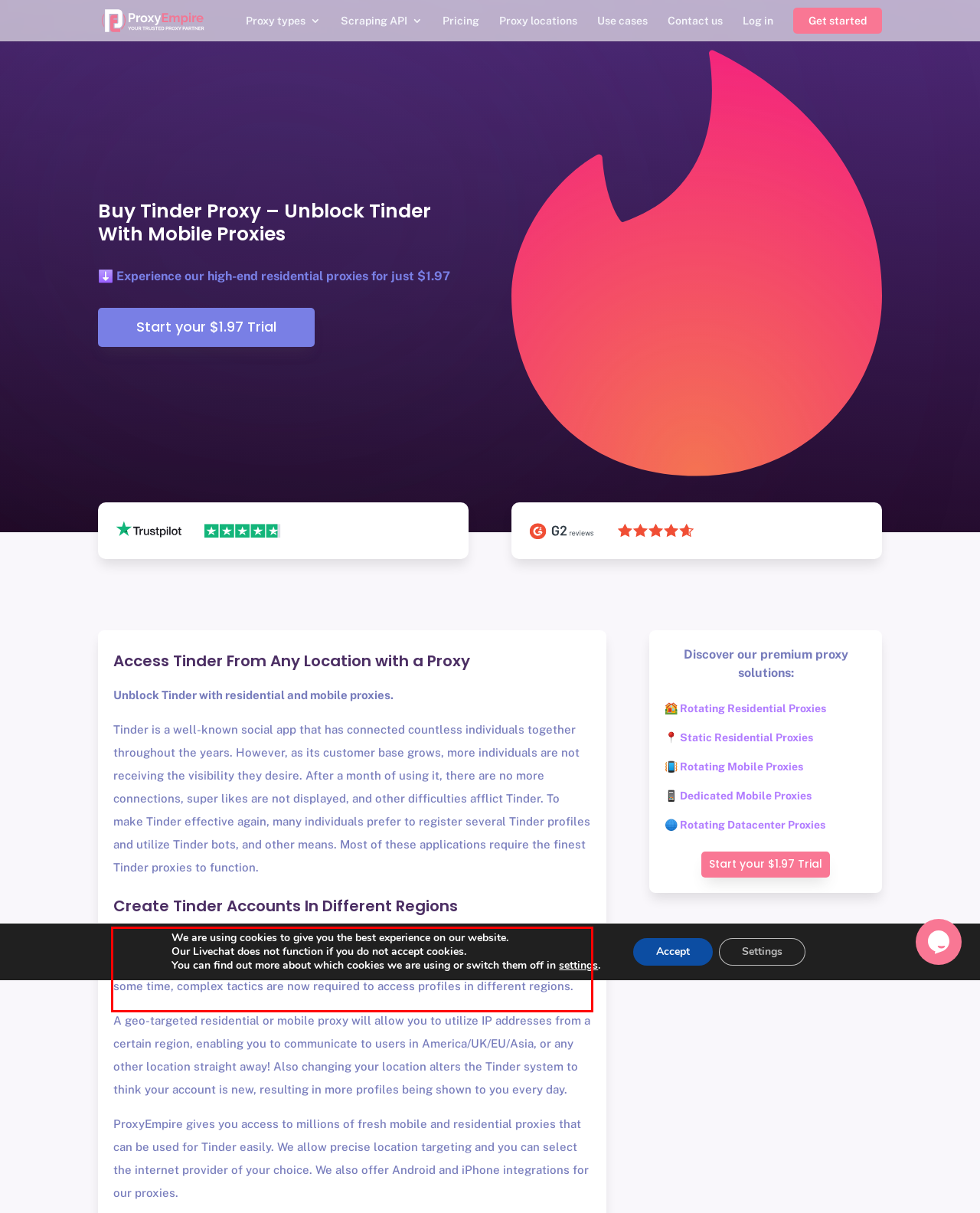Extract and provide the text found inside the red rectangle in the screenshot of the webpage.

Tinder is an exciting app for making new friends. They do not need to be within your neighborhood, though. Although GPS spoofing has been used on Tinder for quite some time, complex tactics are now required to access profiles in different regions.